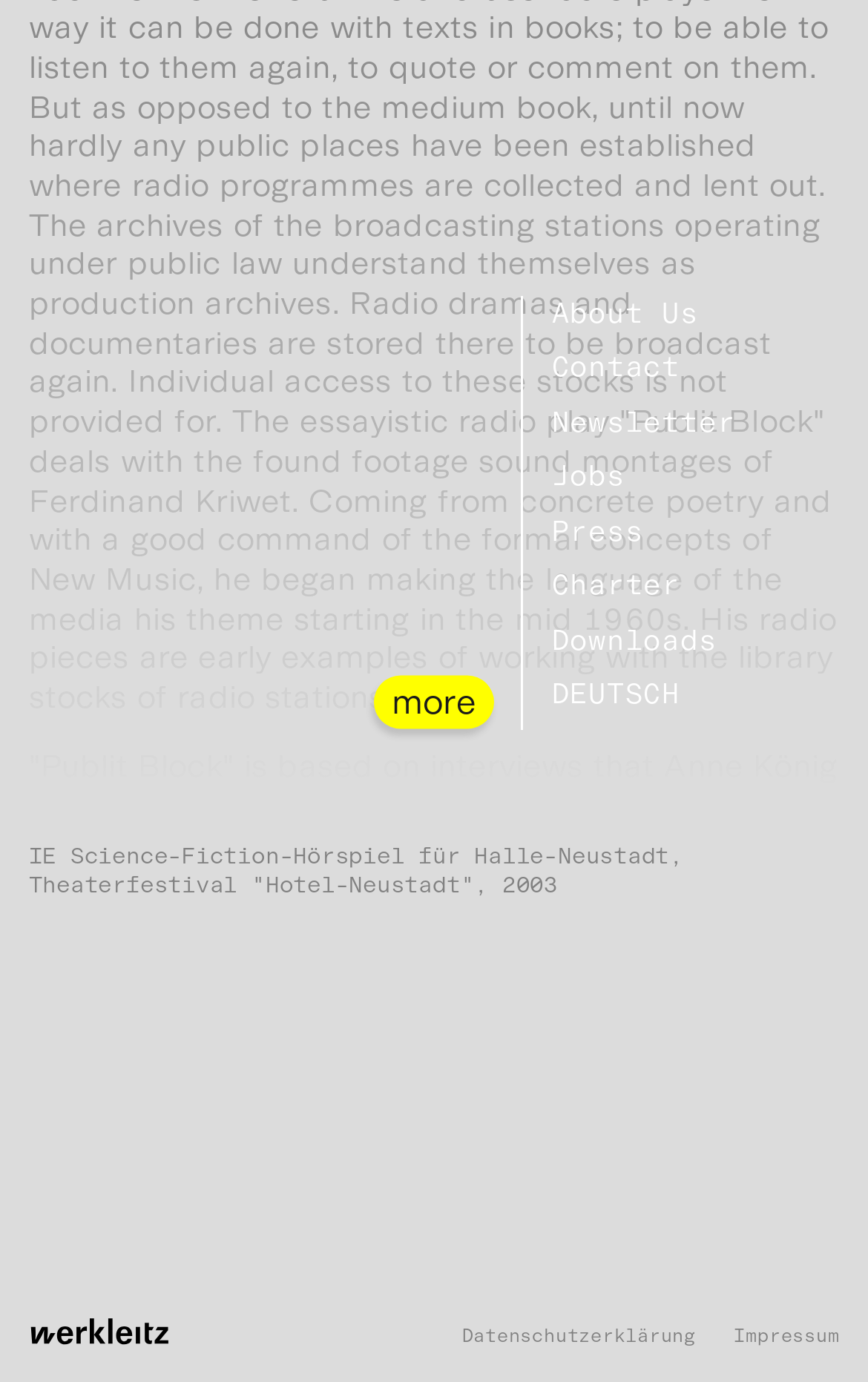Identify the bounding box coordinates of the clickable region required to complete the instruction: "Click on more". The coordinates should be given as four float numbers within the range of 0 and 1, i.e., [left, top, right, bottom].

[0.431, 0.489, 0.569, 0.528]